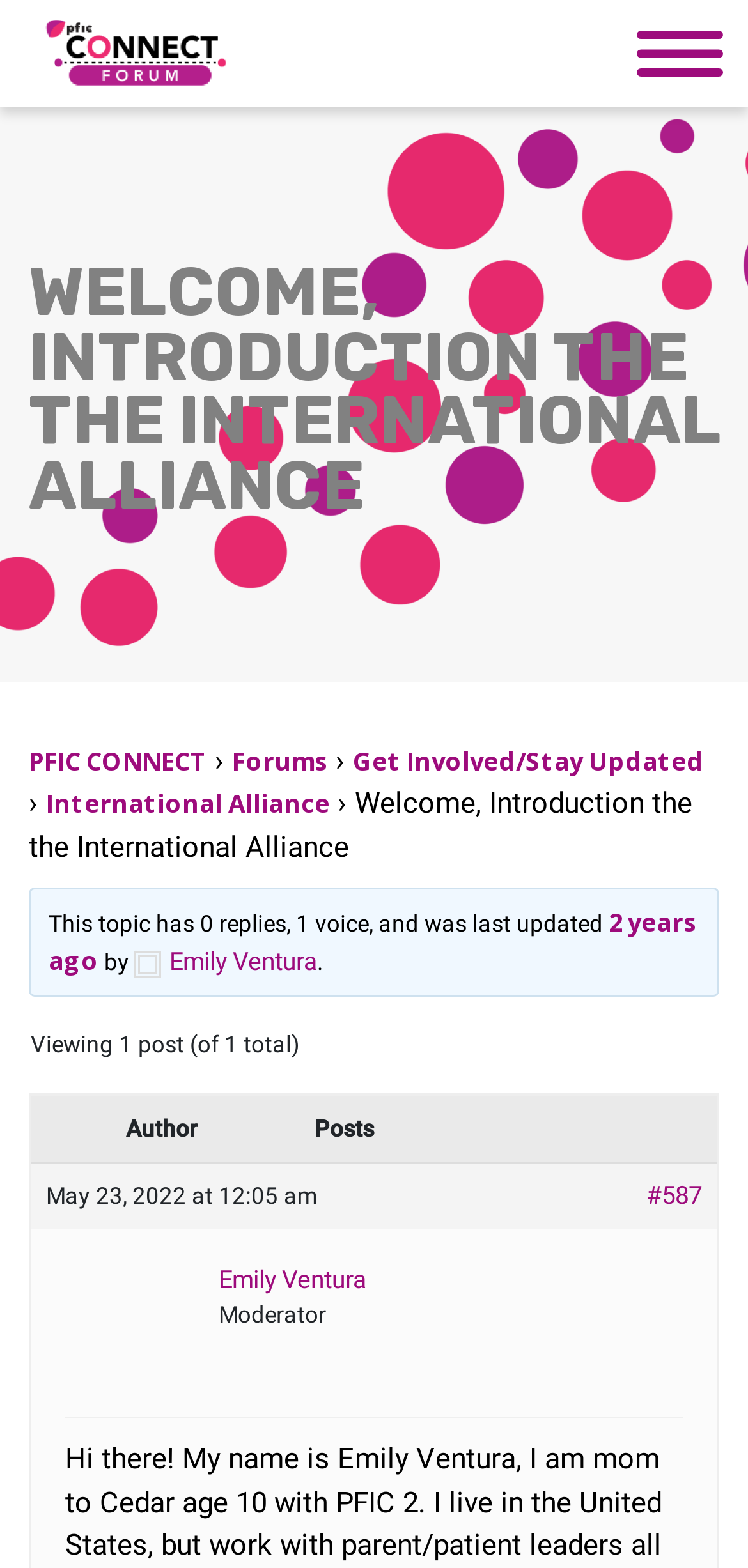Find the bounding box coordinates of the area to click in order to follow the instruction: "Read the post from Emily Ventura".

[0.18, 0.604, 0.424, 0.622]